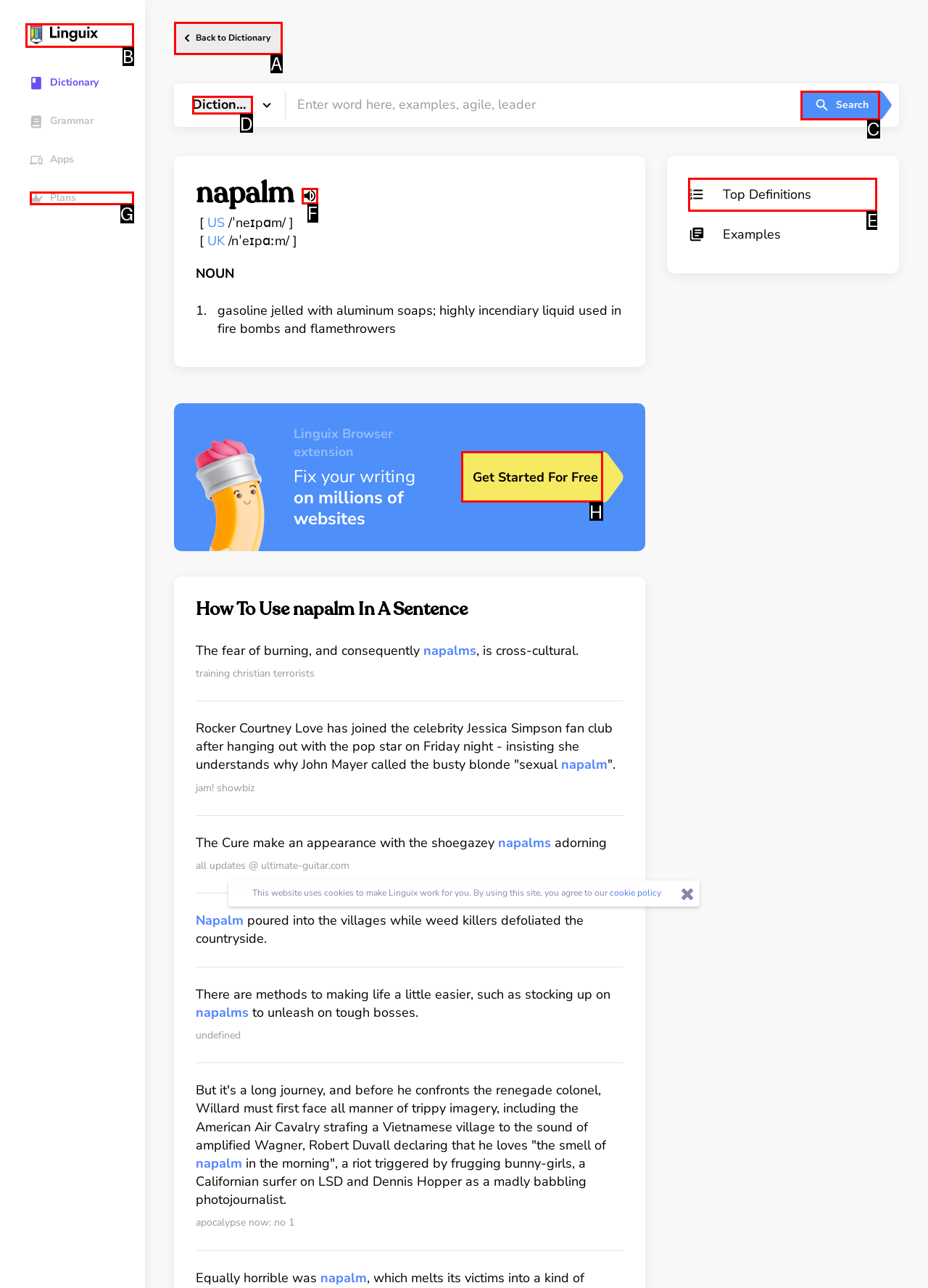Which letter corresponds to the correct option to complete the task: View top definitions?
Answer with the letter of the chosen UI element.

E